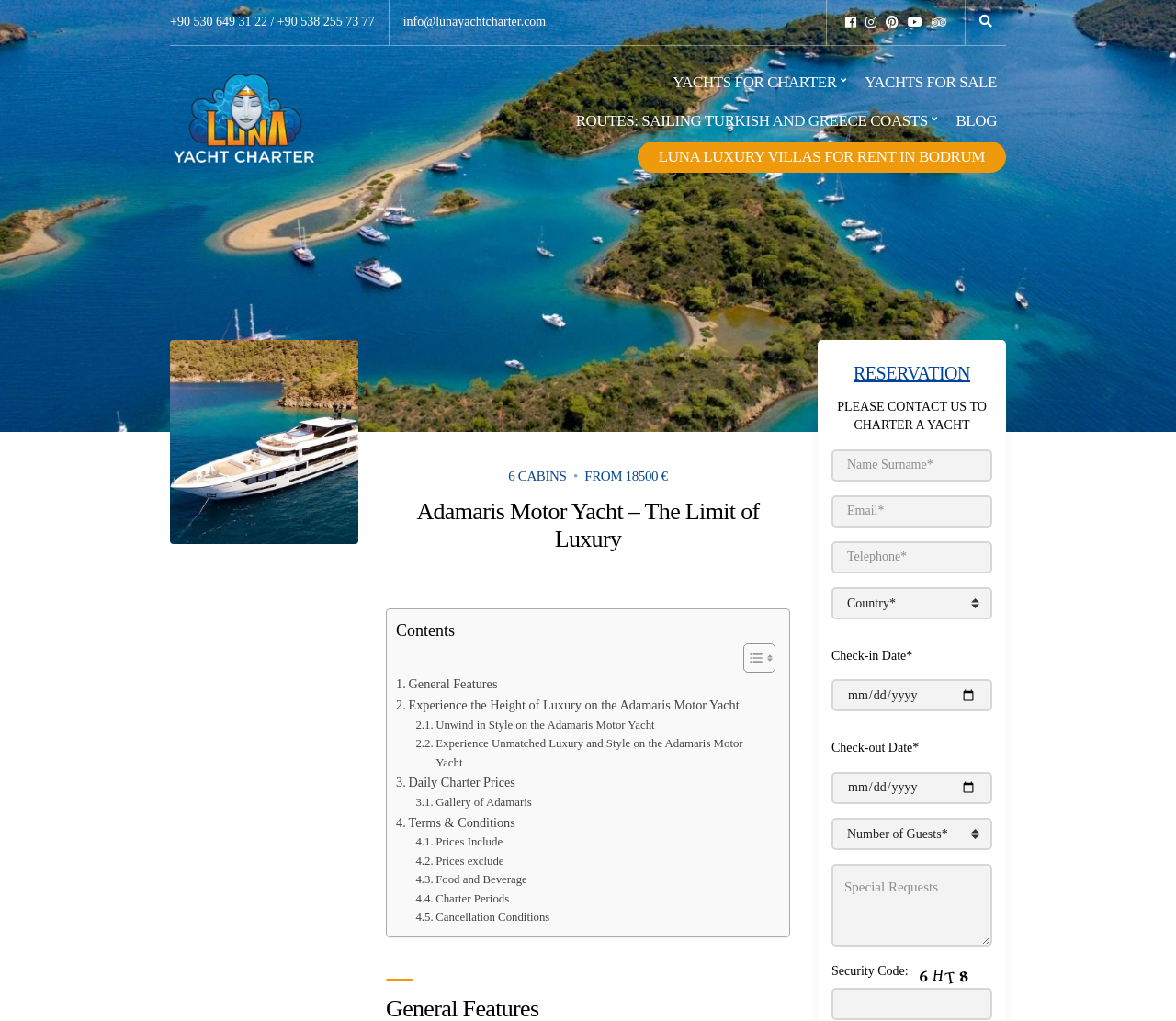How many fields are required to be filled in the reservation form?
Give a one-word or short-phrase answer derived from the screenshot.

7